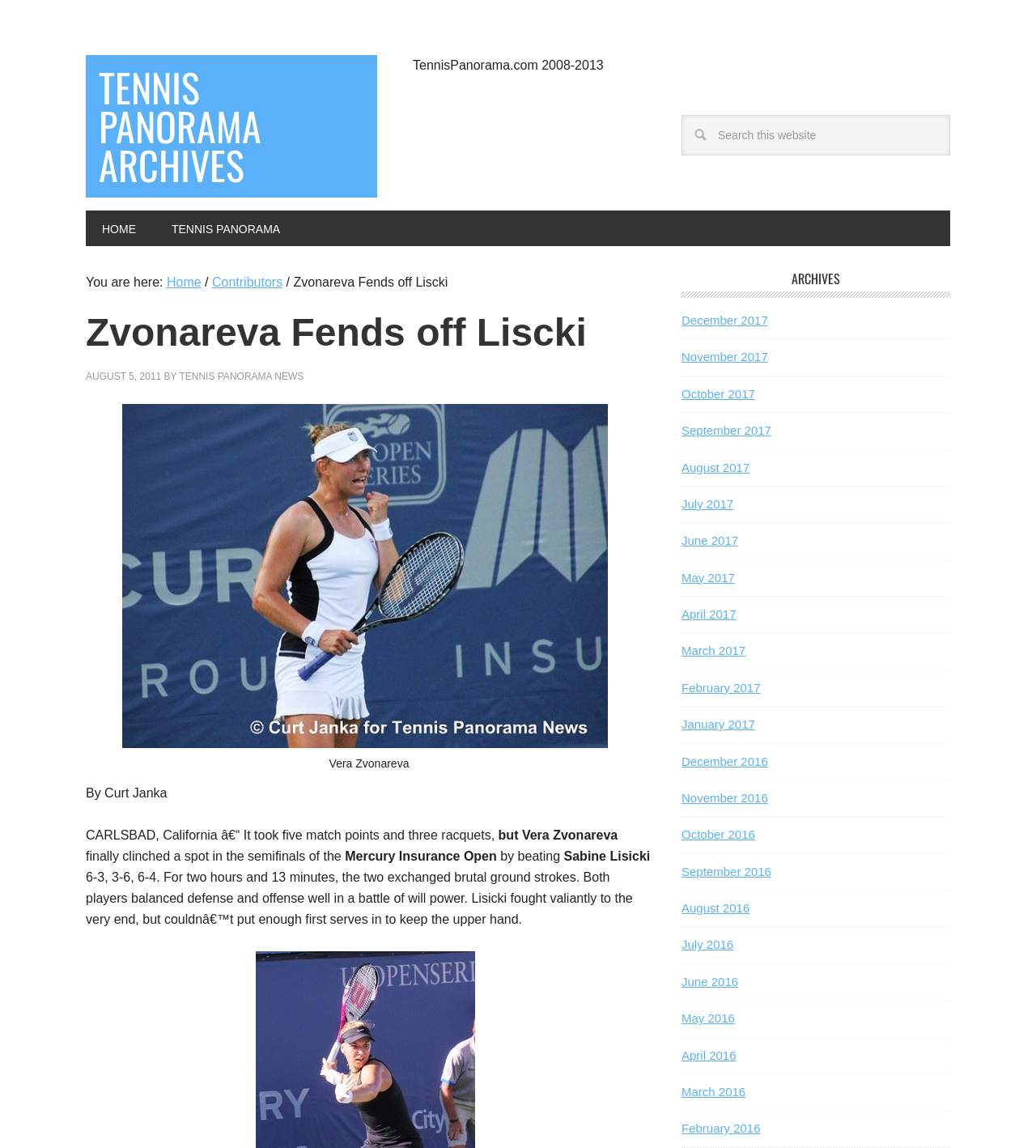Kindly determine the bounding box coordinates for the clickable area to achieve the given instruction: "Read article about Zvonareva Fends off Liscki".

[0.083, 0.269, 0.63, 0.31]